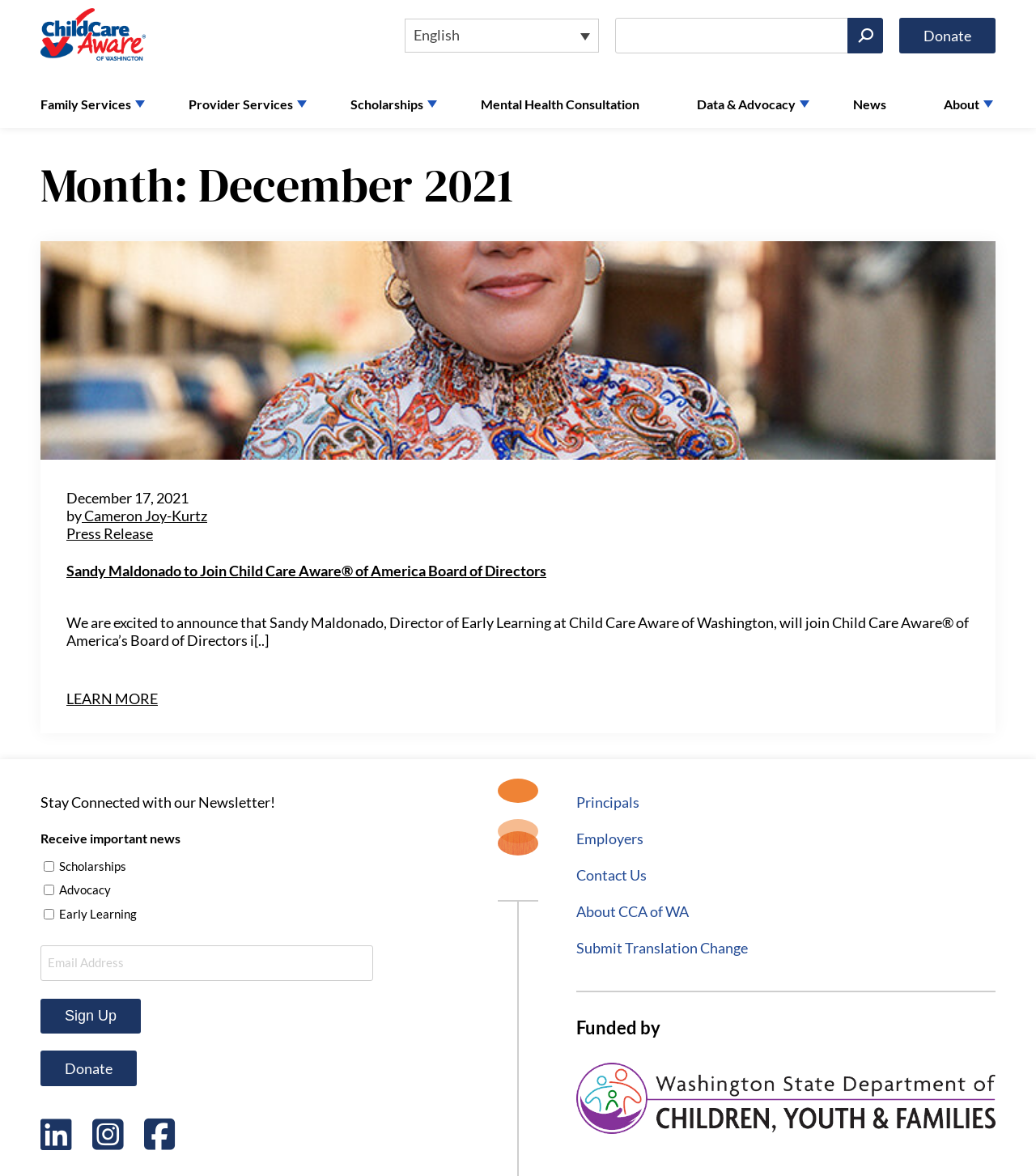Locate the bounding box coordinates of the clickable region necessary to complete the following instruction: "Visit the Family Services page". Provide the coordinates in the format of four float numbers between 0 and 1, i.e., [left, top, right, bottom].

[0.039, 0.068, 0.142, 0.109]